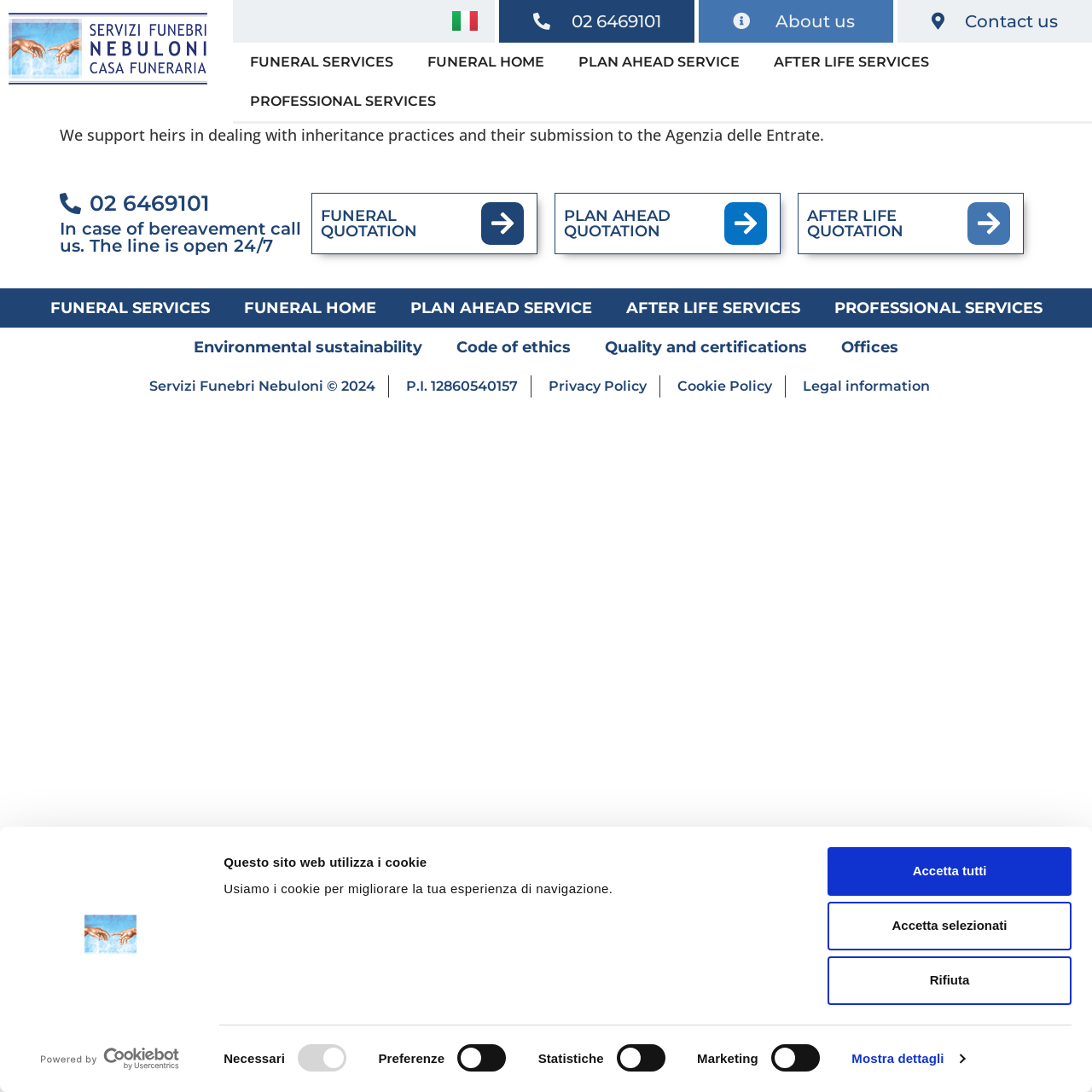What is the language of the webpage?
From the screenshot, provide a brief answer in one word or phrase.

Italiano